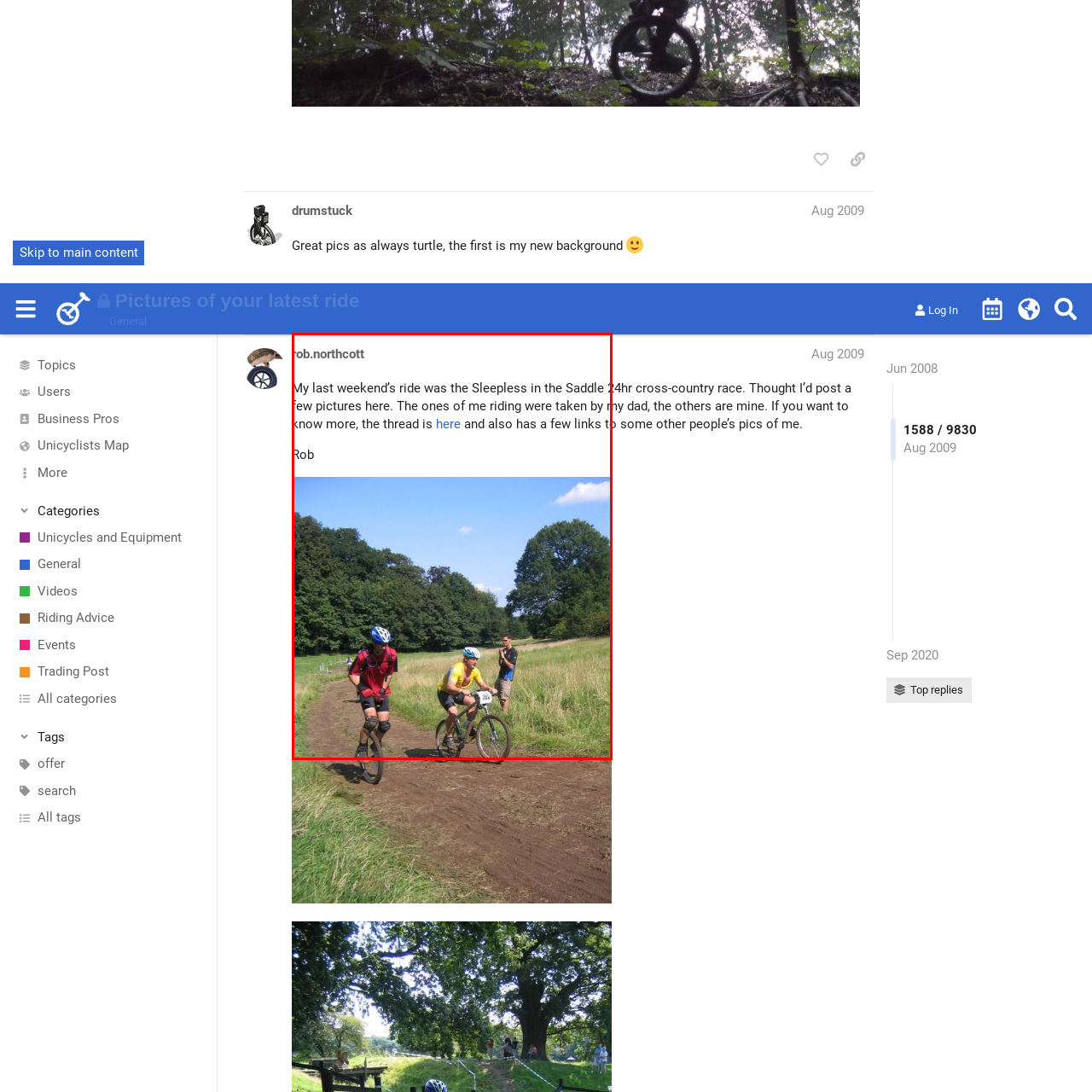Provide an in-depth caption for the picture enclosed by the red frame.

In this image from the "Sleepless in the Saddle 2009" event, two riders are captured navigating a scenic trail amidst a lush green landscape. One rider, dressed in a vibrant yellow and blue outfit, is seen riding confidently on their bike, while another cyclist, wearing a red top, pedals nearby. The backdrop features tall trees and a clear sky, suggesting a beautiful day for outdoor cycling. The accompanying text references additional images and provides context about the event, highlighting the camaraderie and enjoyment of exploring local trails. This snapshot encapsulates the spirit of adventure and the joy of mountain biking.